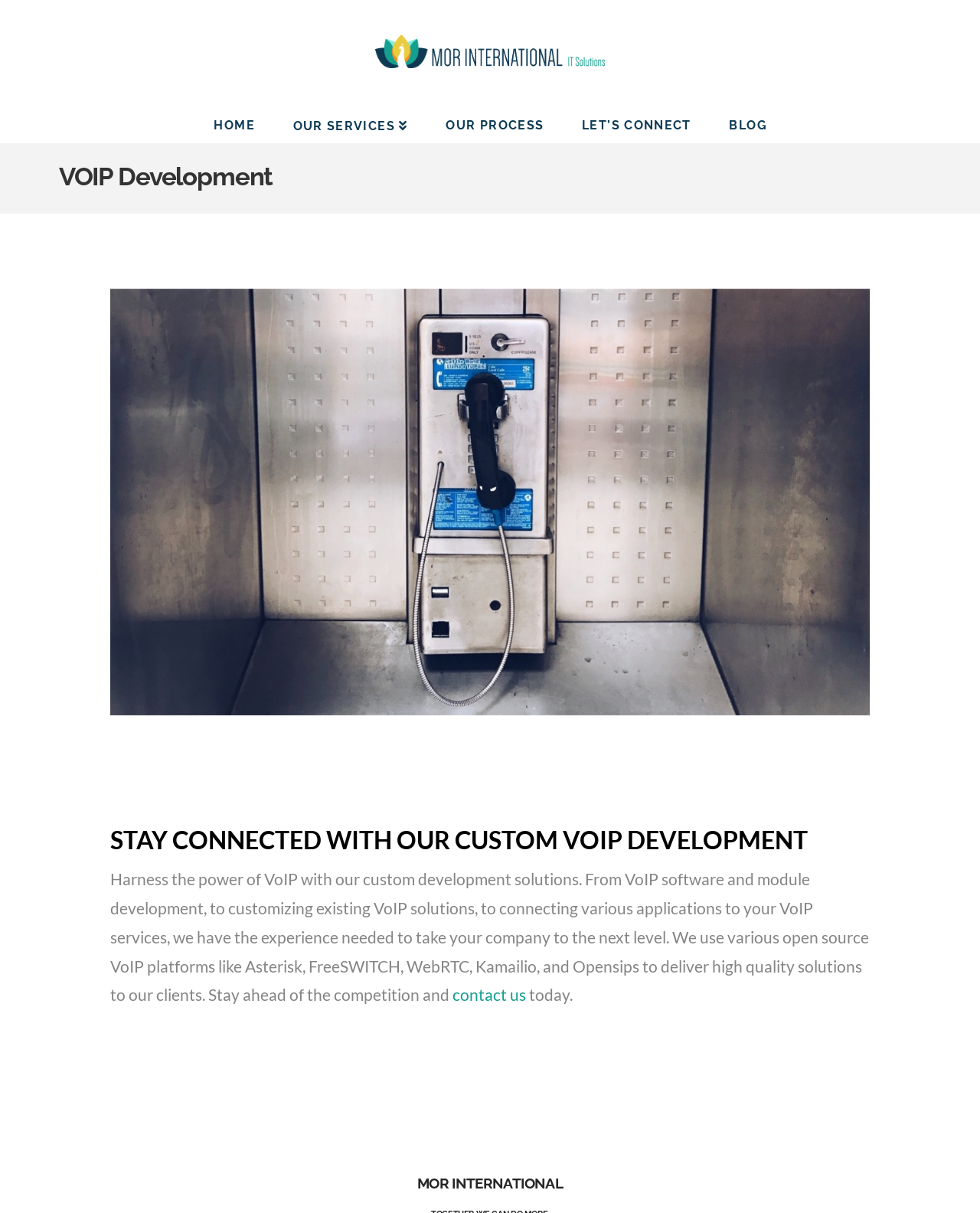What is the purpose of the 'contact us' link?
Please look at the screenshot and answer using one word or phrase.

To get in touch